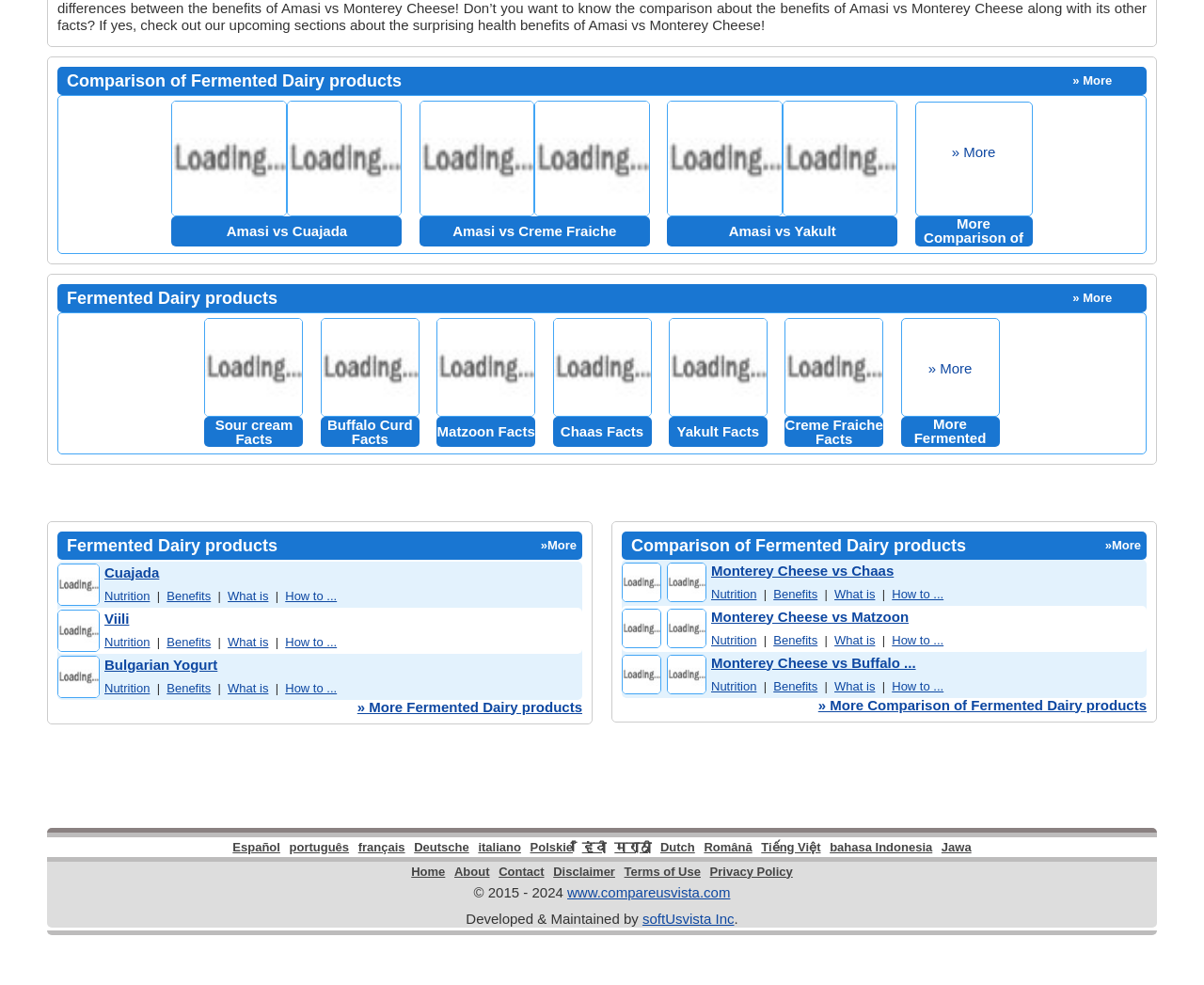What can you do with the links on the webpage?
Please utilize the information in the image to give a detailed response to the question.

The links on the webpage allow users to compare different types of fermented dairy products or get facts about a specific product. For example, the link 'Amasi vs Cuajada' allows users to compare Amasi and Cuajada, while the link 'Sour cream Facts' provides facts about sour cream.